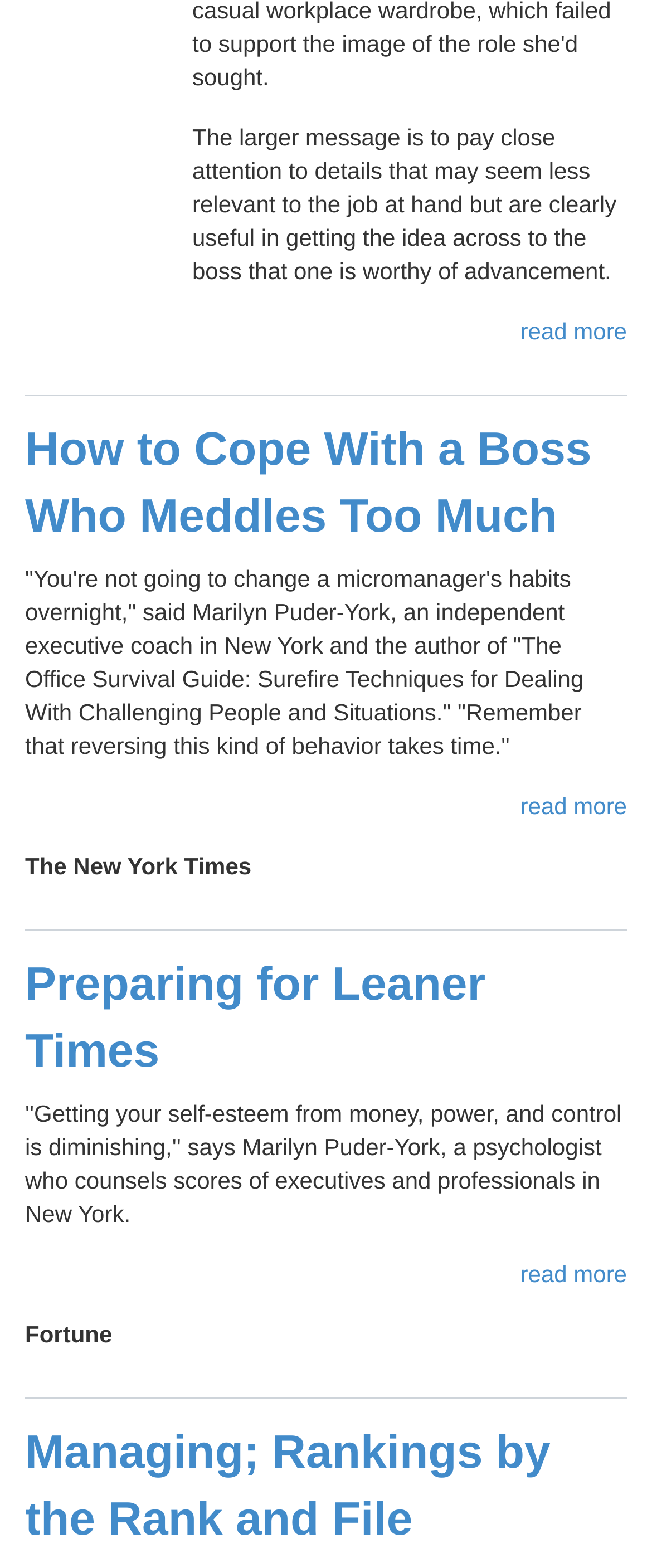Provide a one-word or short-phrase response to the question:
What is the topic of the first article?

Coping with a meddling boss